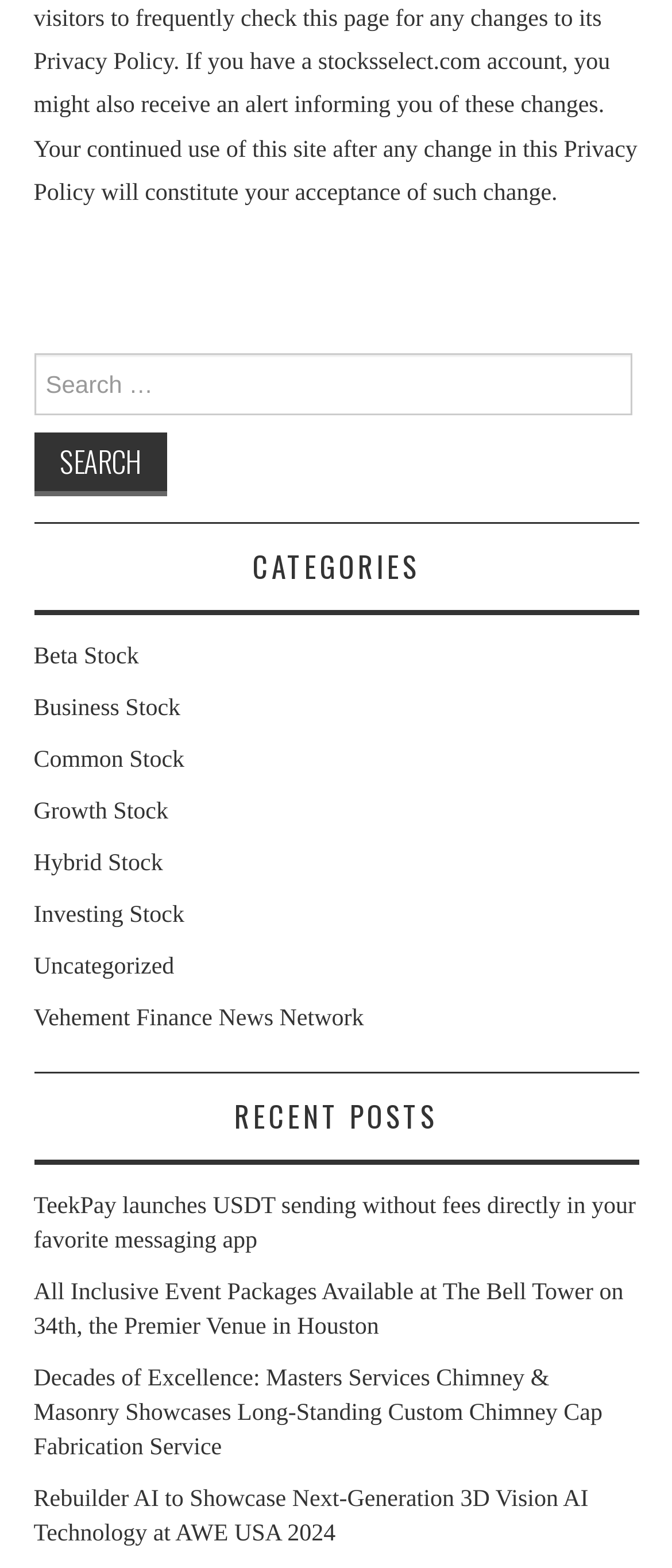What is the purpose of the search box?
Give a thorough and detailed response to the question.

The search box is located at the top of the webpage with a label 'Search for:' and a button 'Search'. This suggests that the search box is used to search for specific posts or content within the website.